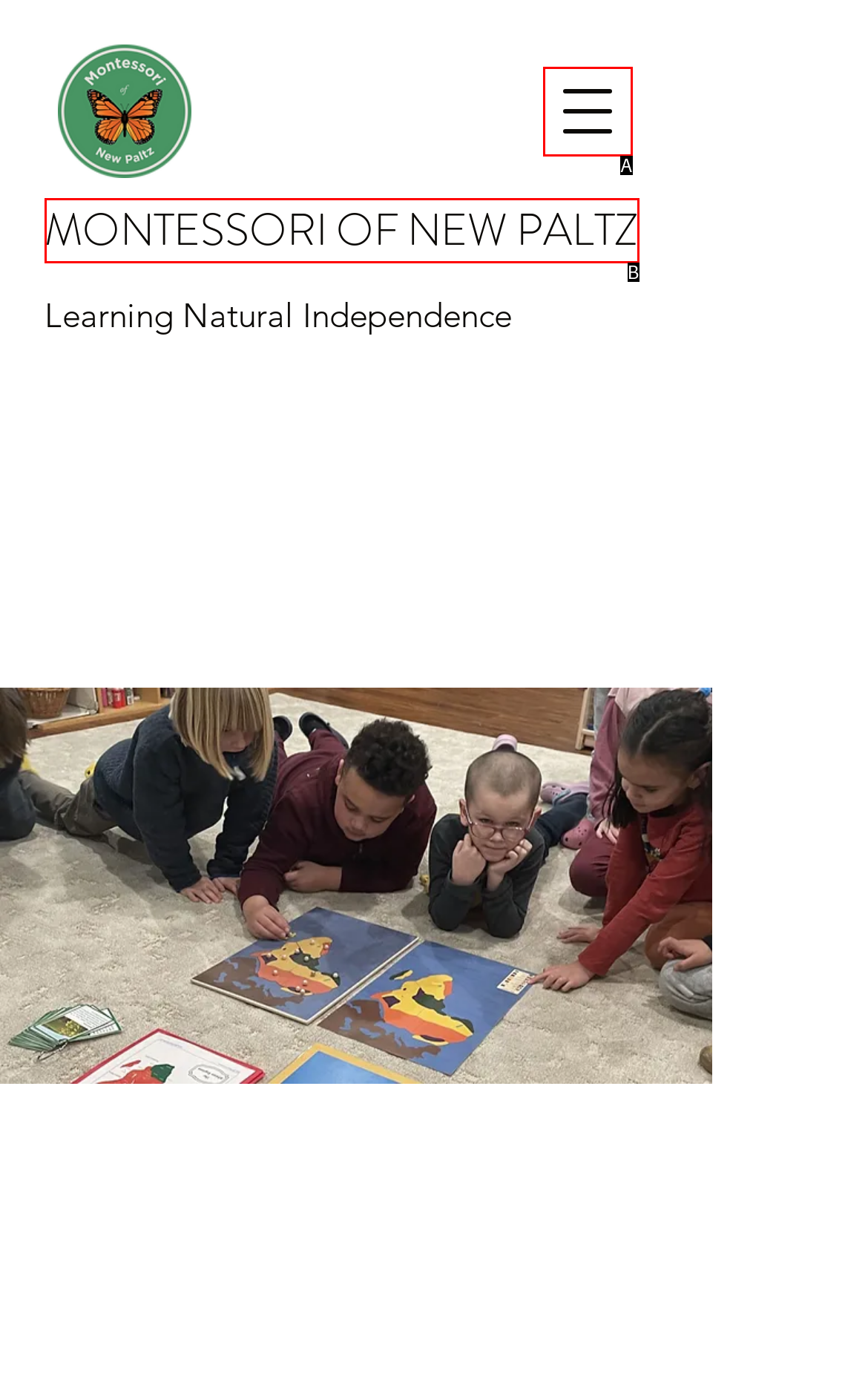From the options shown, which one fits the description: MONTESSORI OF NEW PALTZ? Respond with the appropriate letter.

B